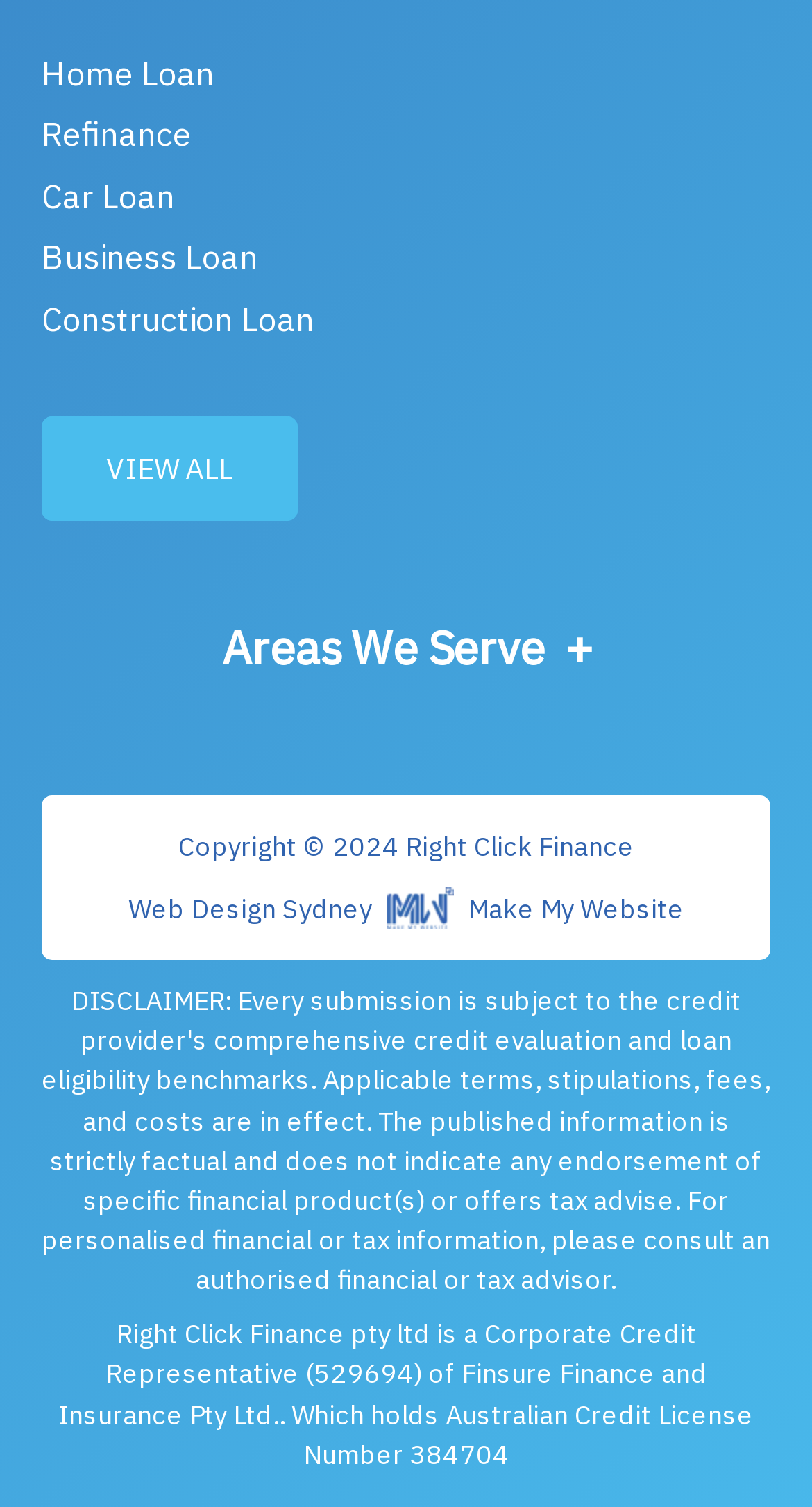Please predict the bounding box coordinates of the element's region where a click is necessary to complete the following instruction: "Learn more about Construction Loan". The coordinates should be represented by four float numbers between 0 and 1, i.e., [left, top, right, bottom].

[0.051, 0.197, 0.387, 0.225]